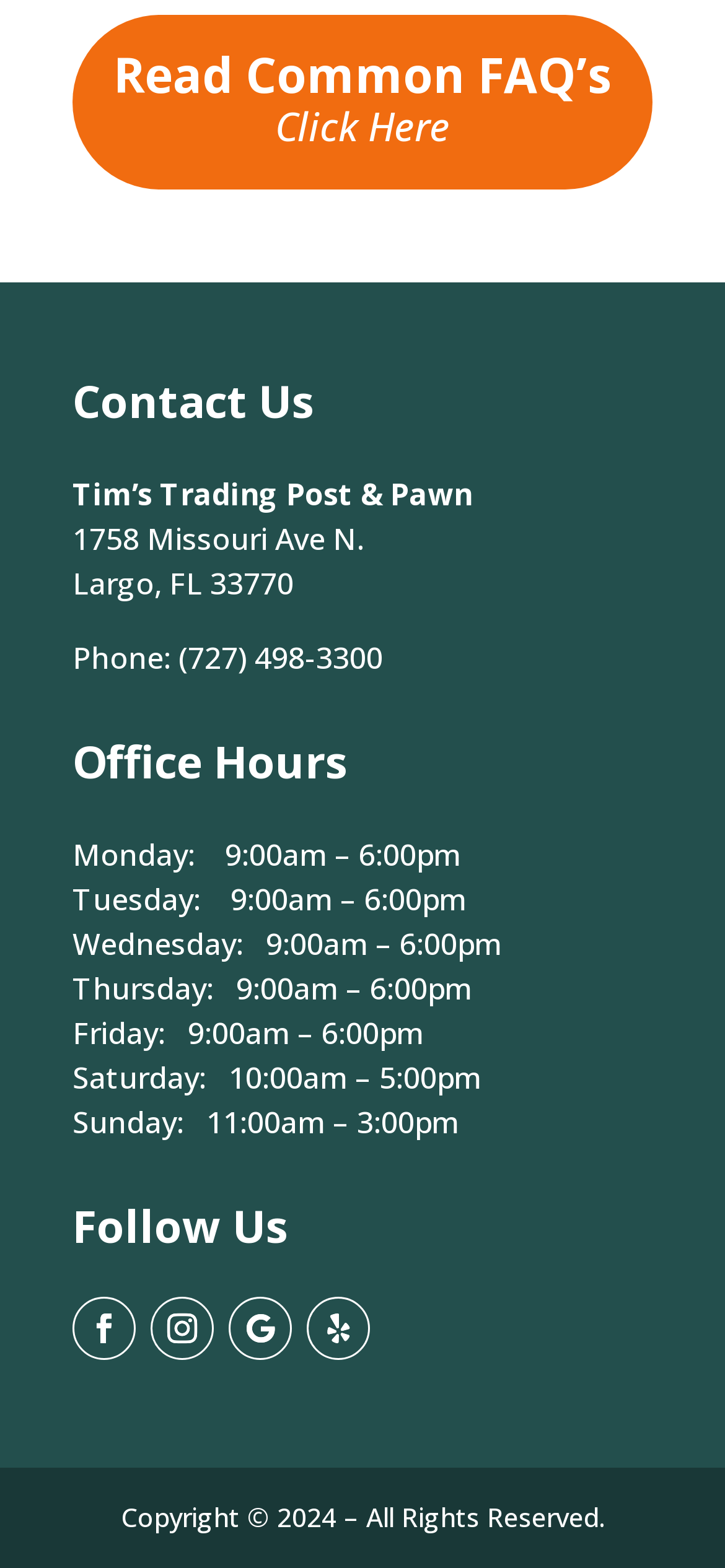What is the year of copyright?
Using the image, give a concise answer in the form of a single word or short phrase.

2024